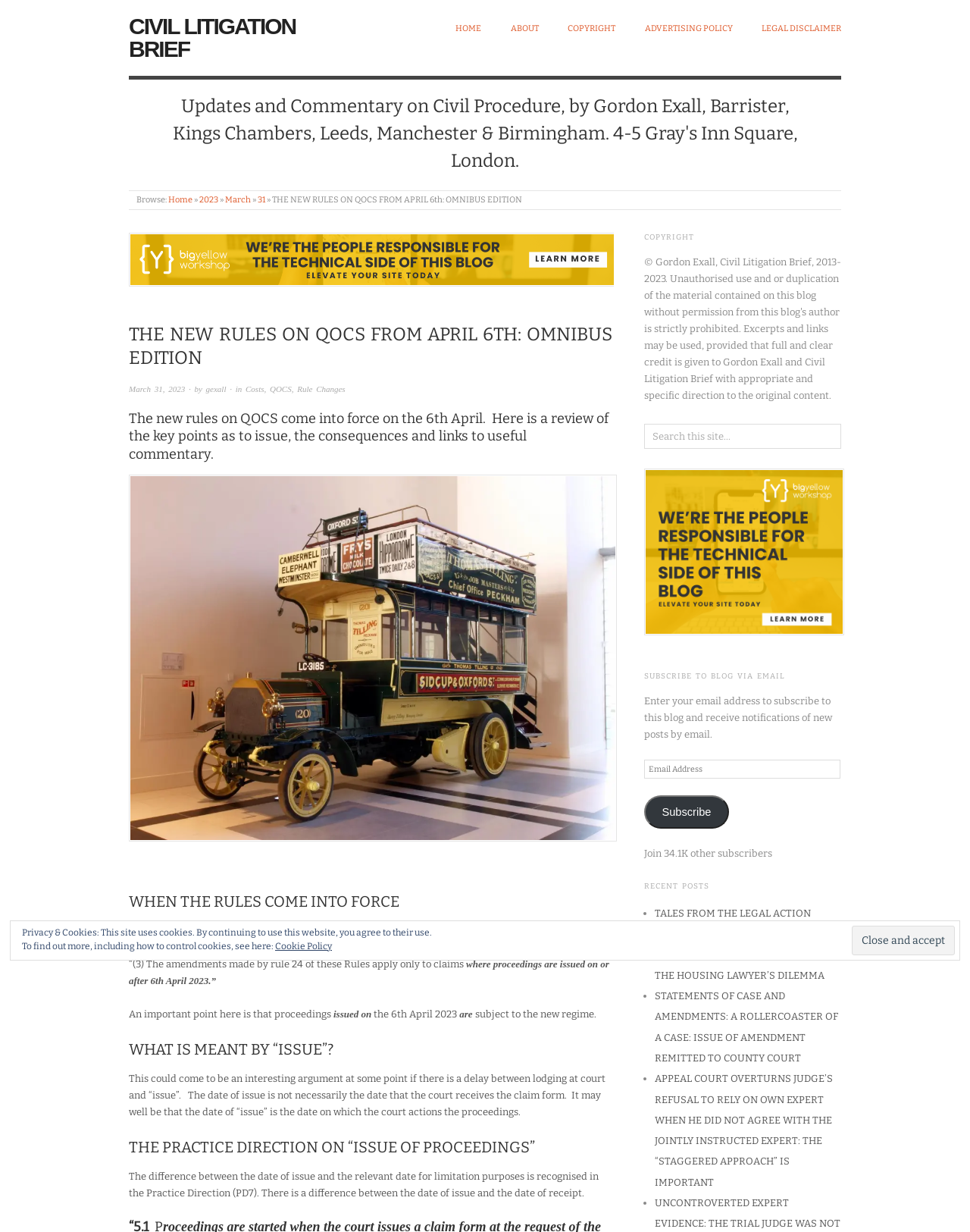Using the provided element description: "March 31, 2023", identify the bounding box coordinates. The coordinates should be four floats between 0 and 1 in the order [left, top, right, bottom].

[0.133, 0.312, 0.191, 0.319]